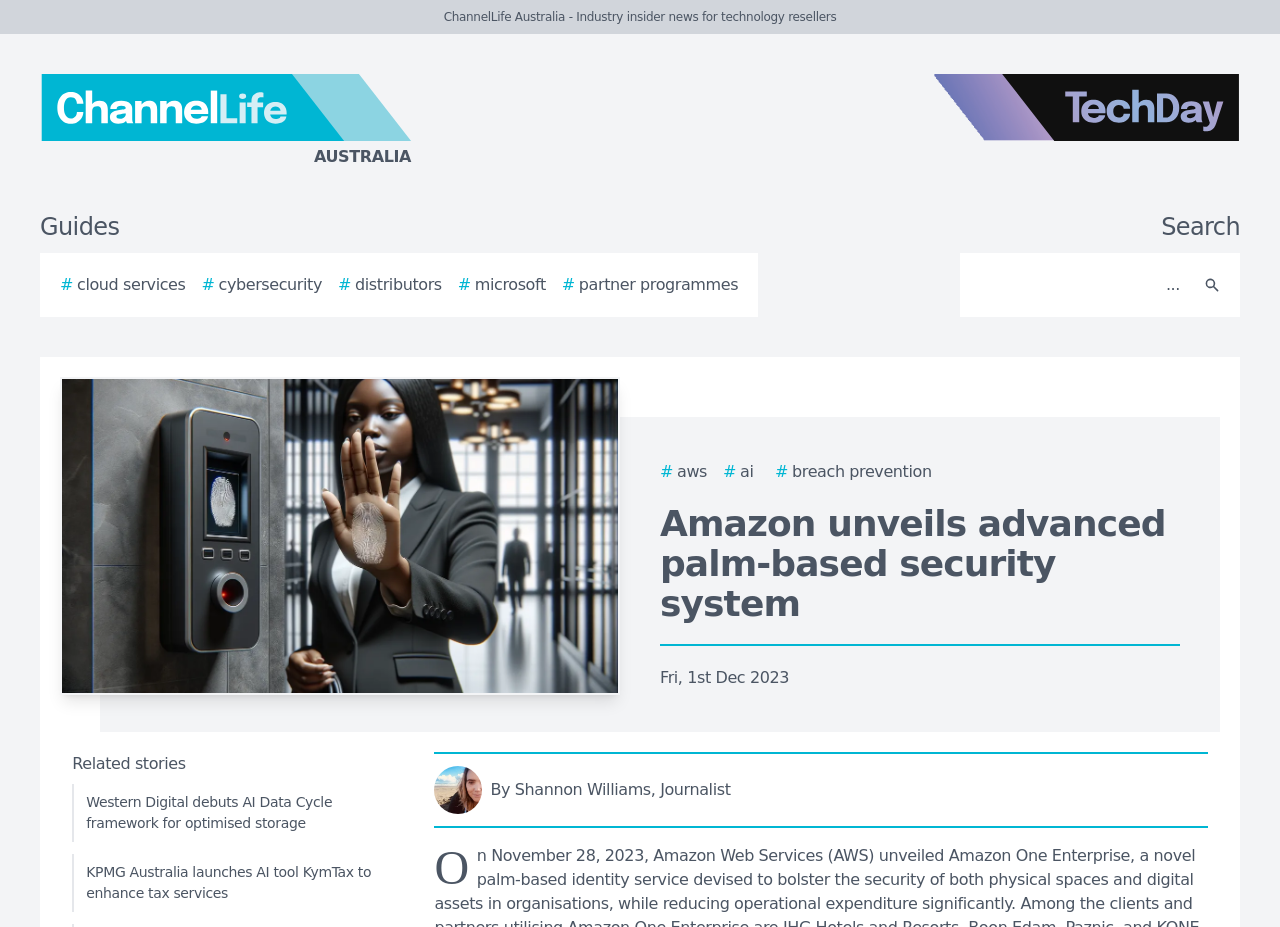What is the date of the article?
Based on the image, respond with a single word or phrase.

Fri, 1st Dec 2023